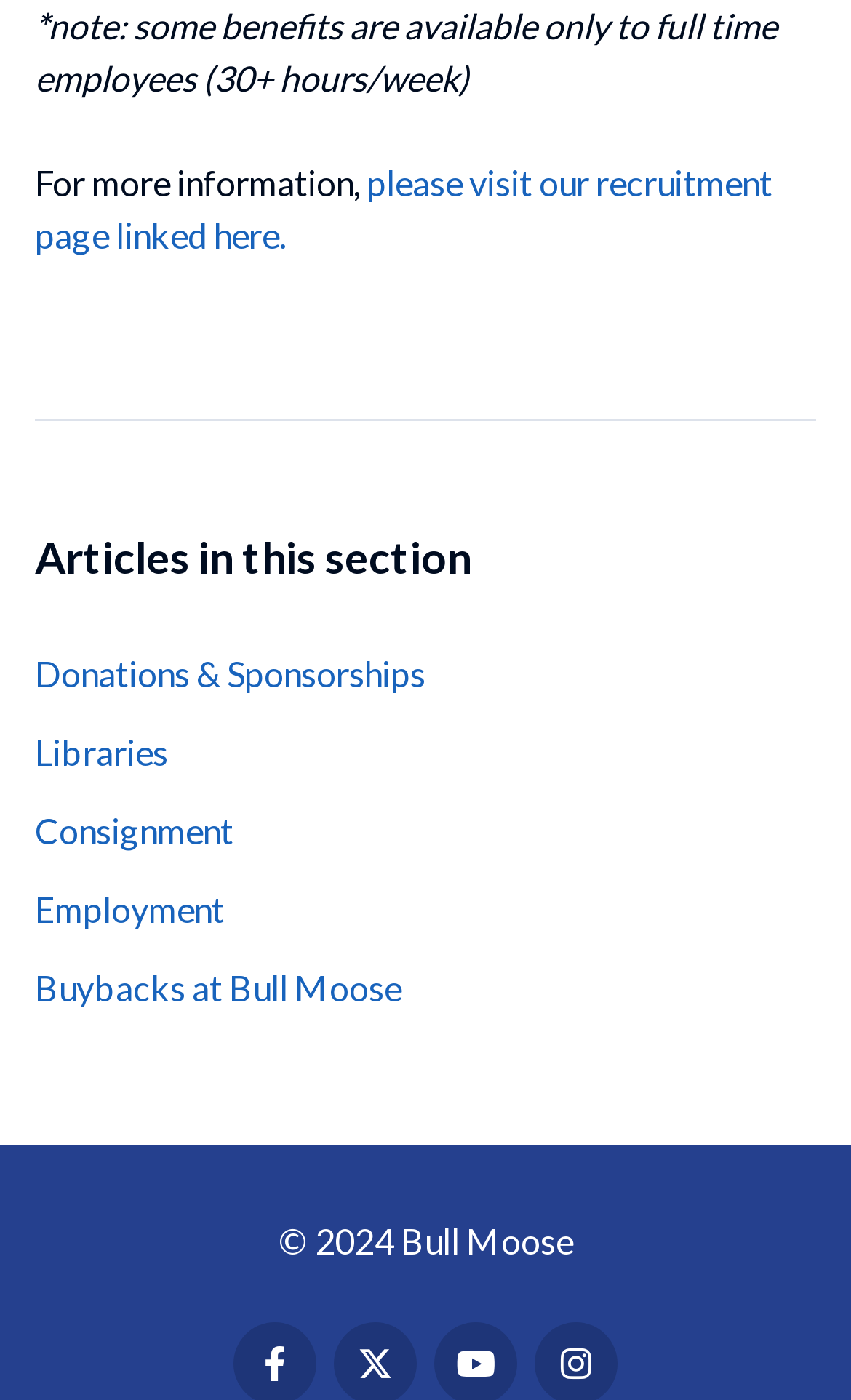From the screenshot, find the bounding box of the UI element matching this description: "Buybacks at Bull Moose". Supply the bounding box coordinates in the form [left, top, right, bottom], each a float between 0 and 1.

[0.041, 0.688, 0.959, 0.725]